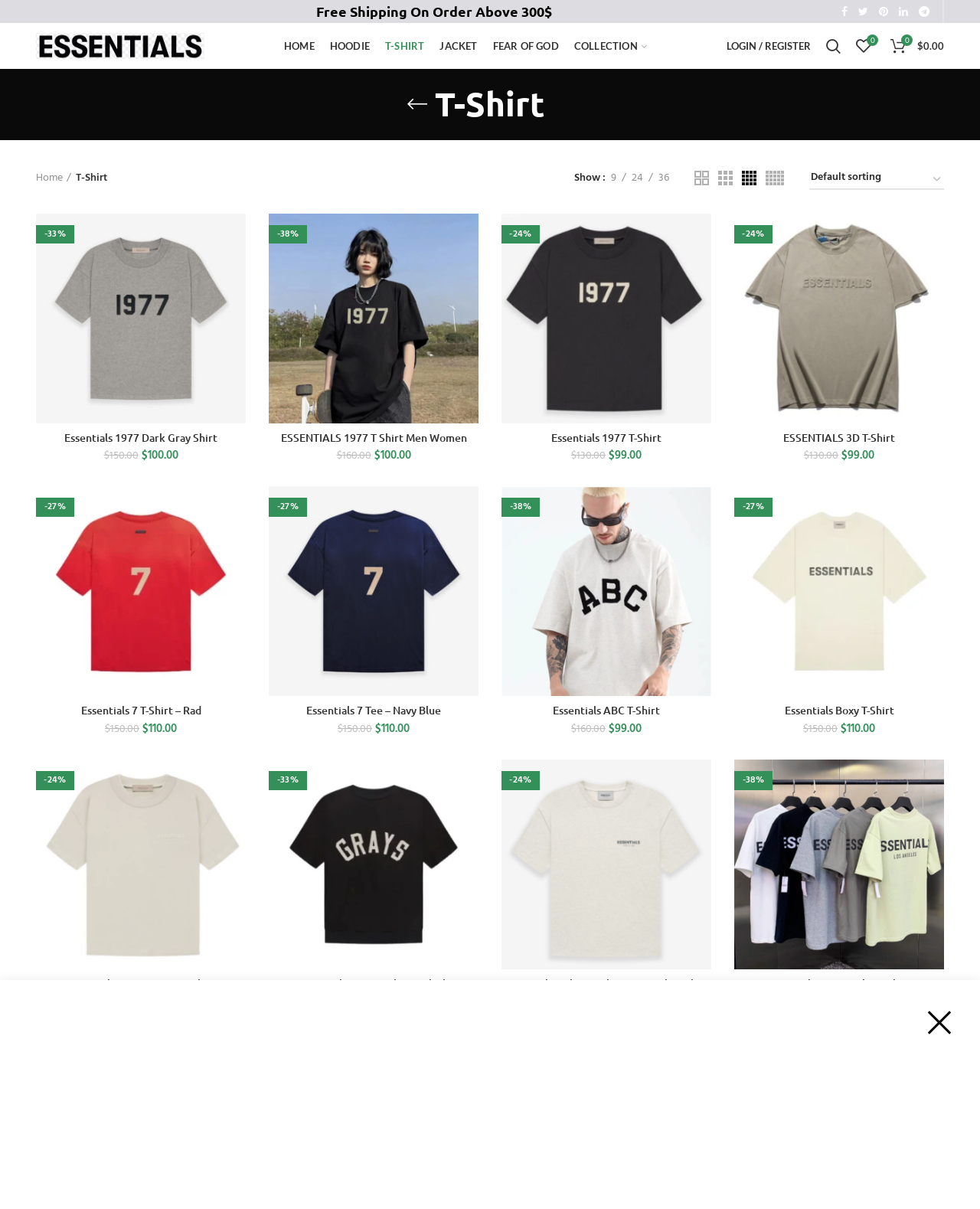Locate the bounding box for the described UI element: "Compare Compare". Ensure the coordinates are four float numbers between 0 and 1, formatted as [left, top, right, bottom].

[0.22, 0.183, 0.259, 0.211]